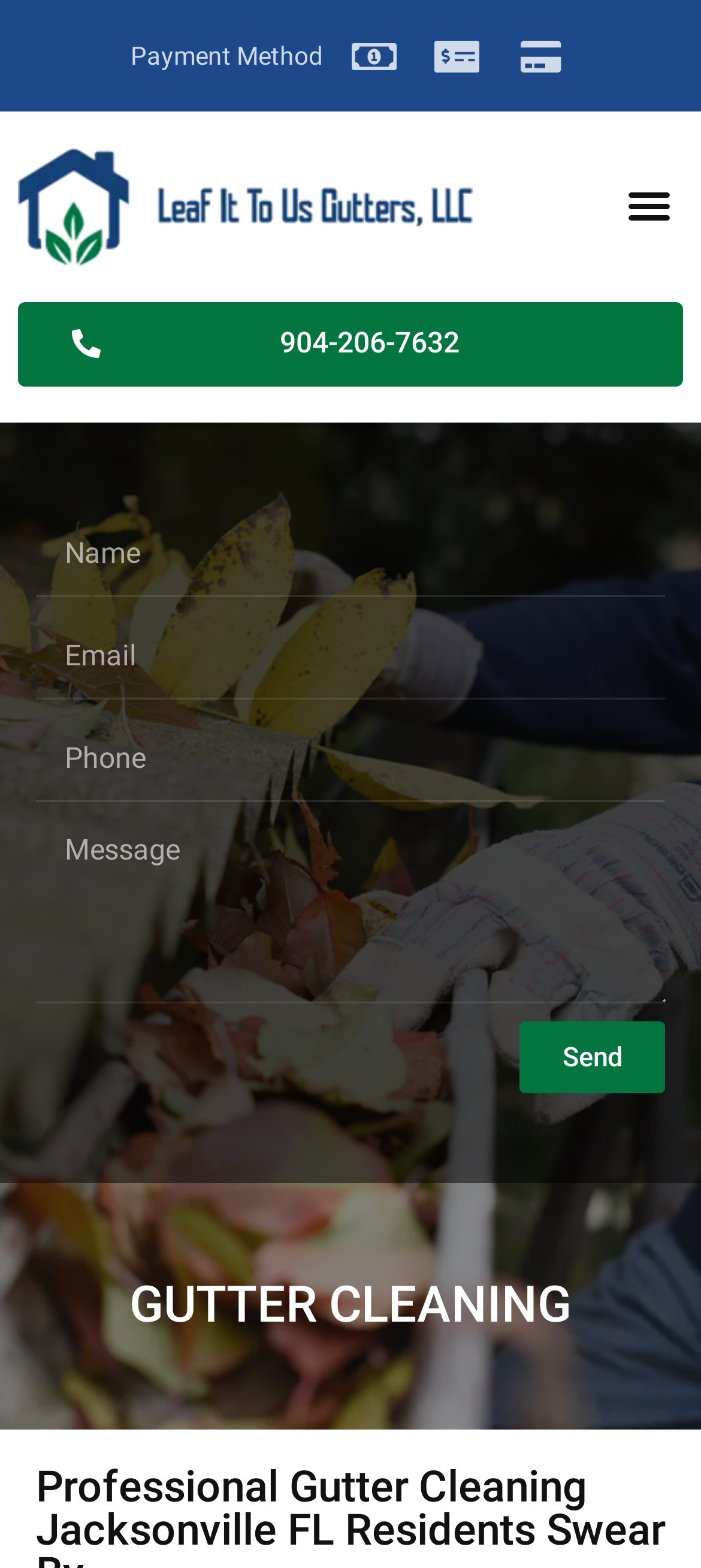Predict the bounding box of the UI element based on the description: "parent_node: Name name="form_fields[name]" placeholder="Name"". The coordinates should be four float numbers between 0 and 1, formatted as [left, top, right, bottom].

[0.051, 0.327, 0.949, 0.381]